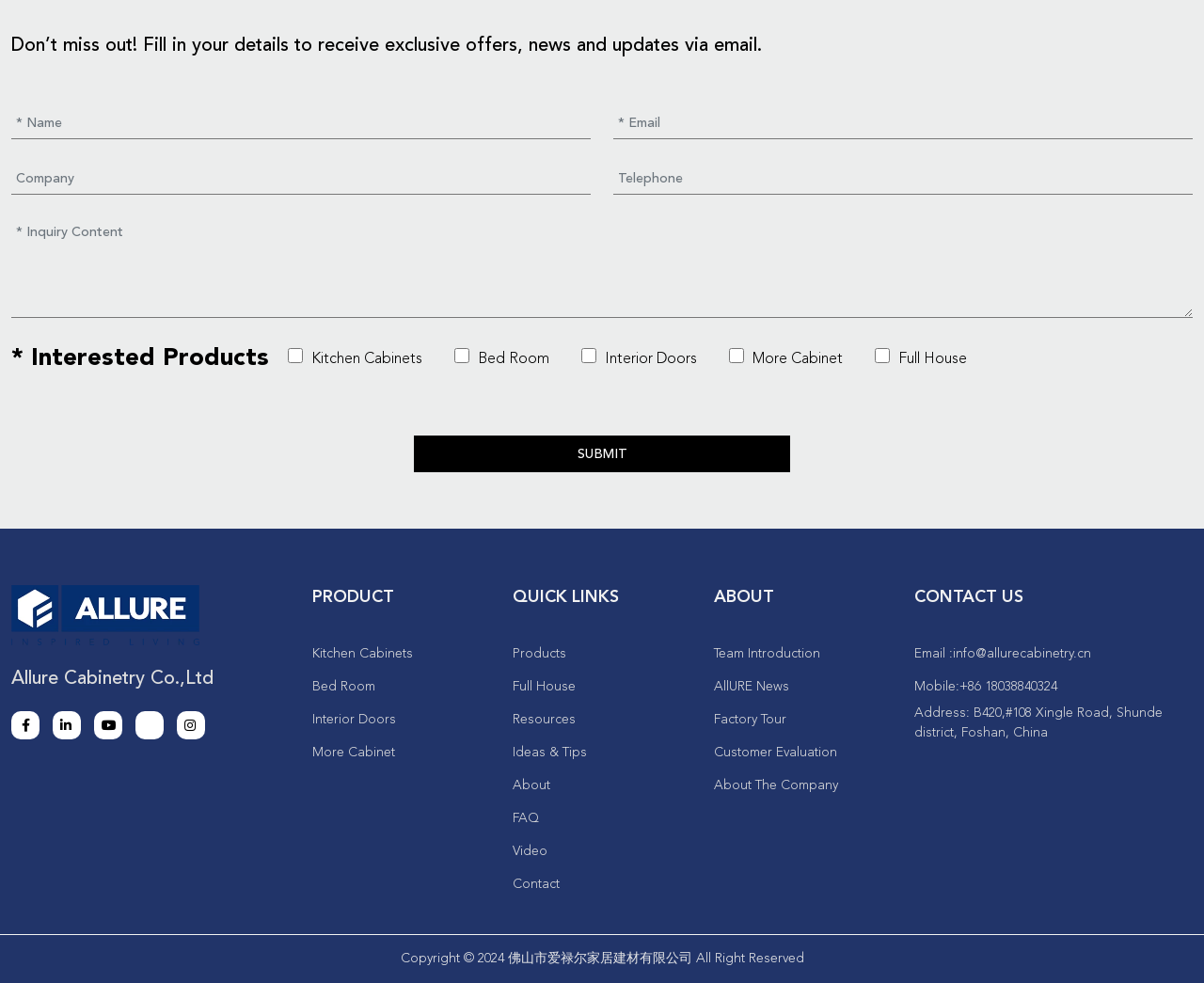What is the company name mentioned on the webpage?
Use the image to answer the question with a single word or phrase.

Allure Cabinetry Co.,Ltd